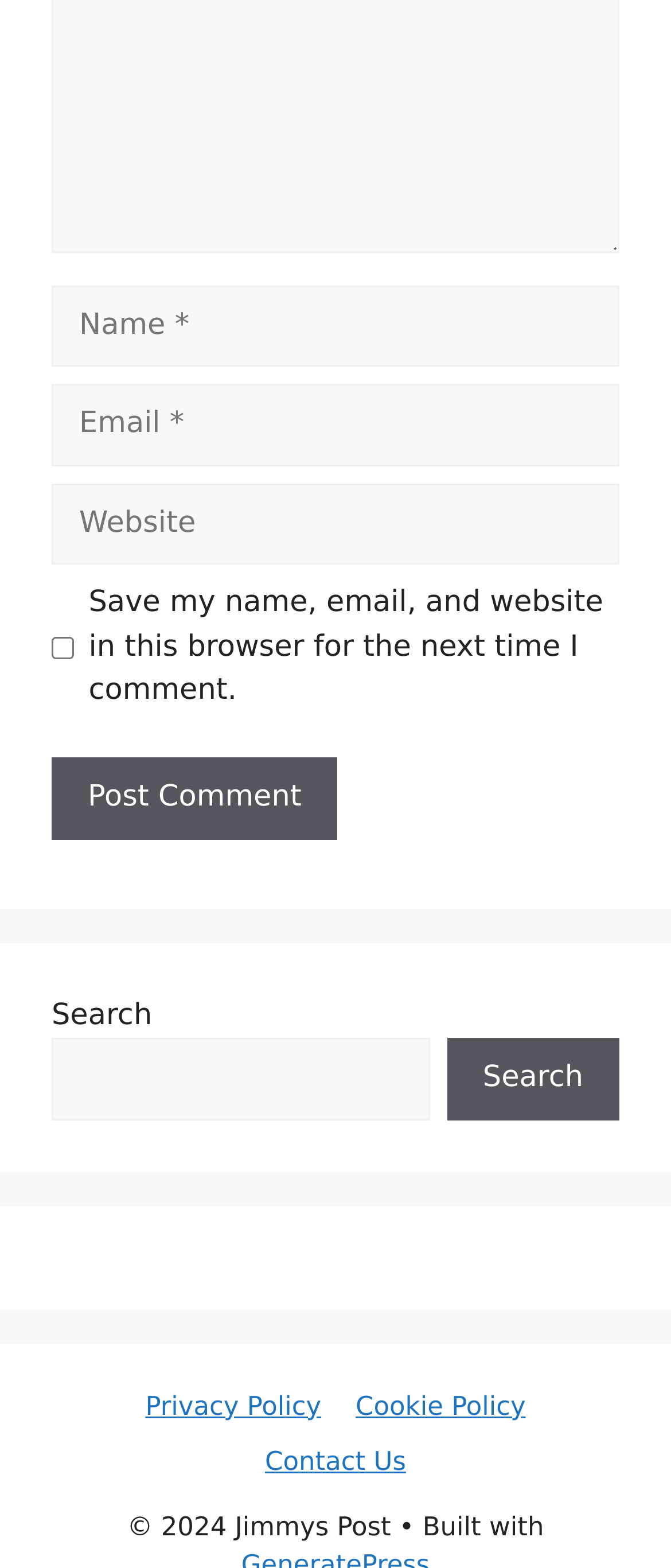What is the link 'Contact Us' for?
Please craft a detailed and exhaustive response to the question.

The link 'Contact Us' is located at the bottom of the webpage, along with other links such as 'Privacy Policy' and 'Cookie Policy'. This suggests that the link is for users to contact the website owner or administrator for various reasons, such as feedback, inquiries, or support.